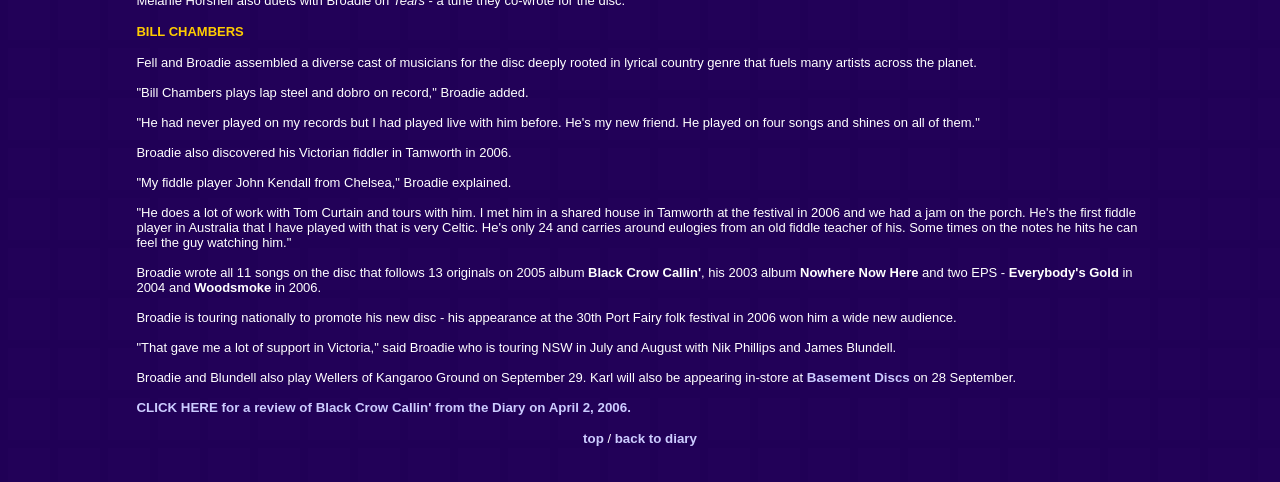Where will Broadie and Blundell be performing on September 29?
From the details in the image, provide a complete and detailed answer to the question.

The article states 'Broadie and Blundell also play Wellers of Kangaroo Ground on September 29.', indicating that Broadie and Blundell will be performing at Wellers of Kangaroo Ground on September 29.